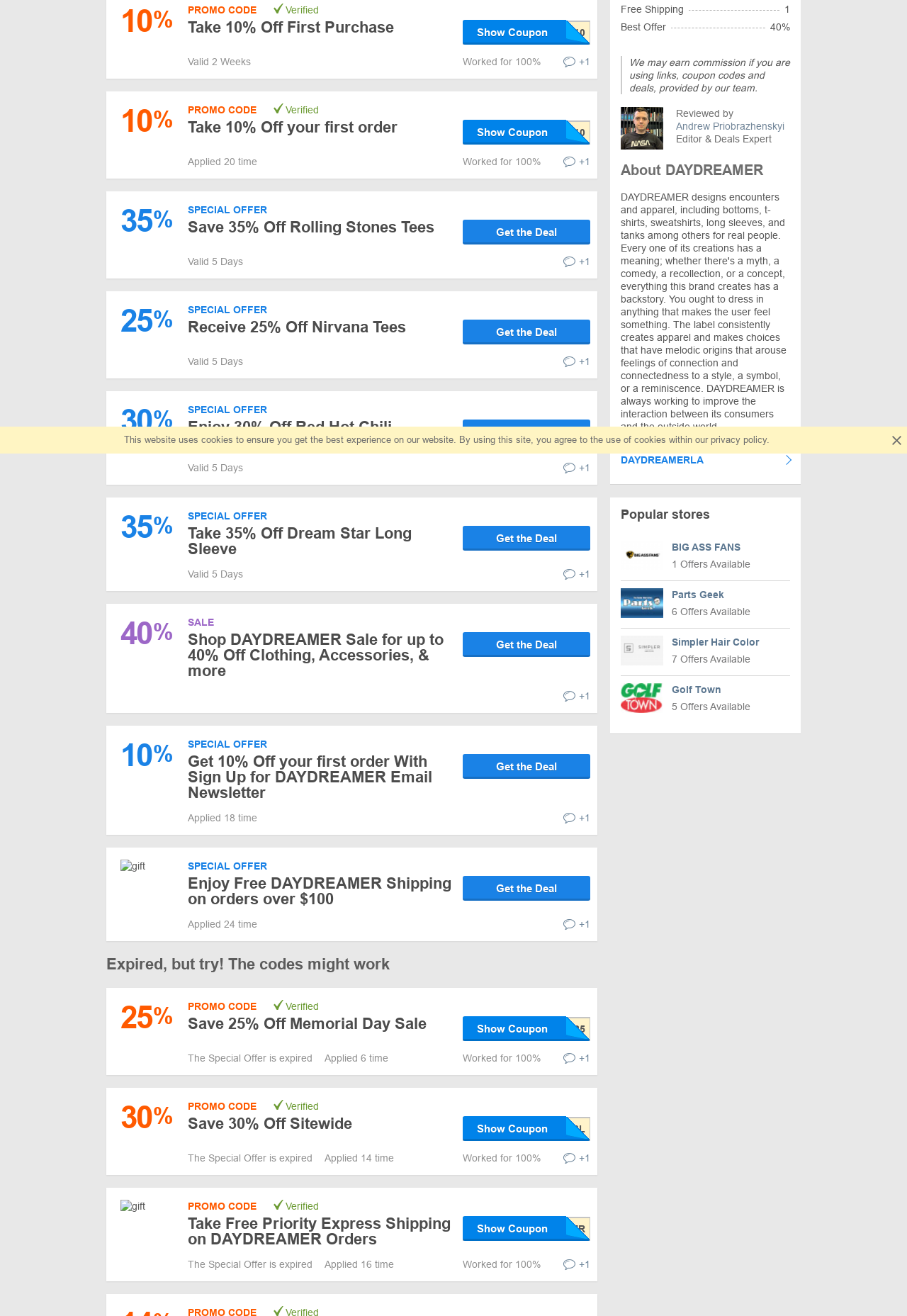Find the bounding box coordinates corresponding to the UI element with the description: "Parts Geek 6 Offers Available". The coordinates should be formatted as [left, top, right, bottom], with values as floats between 0 and 1.

[0.684, 0.442, 0.871, 0.478]